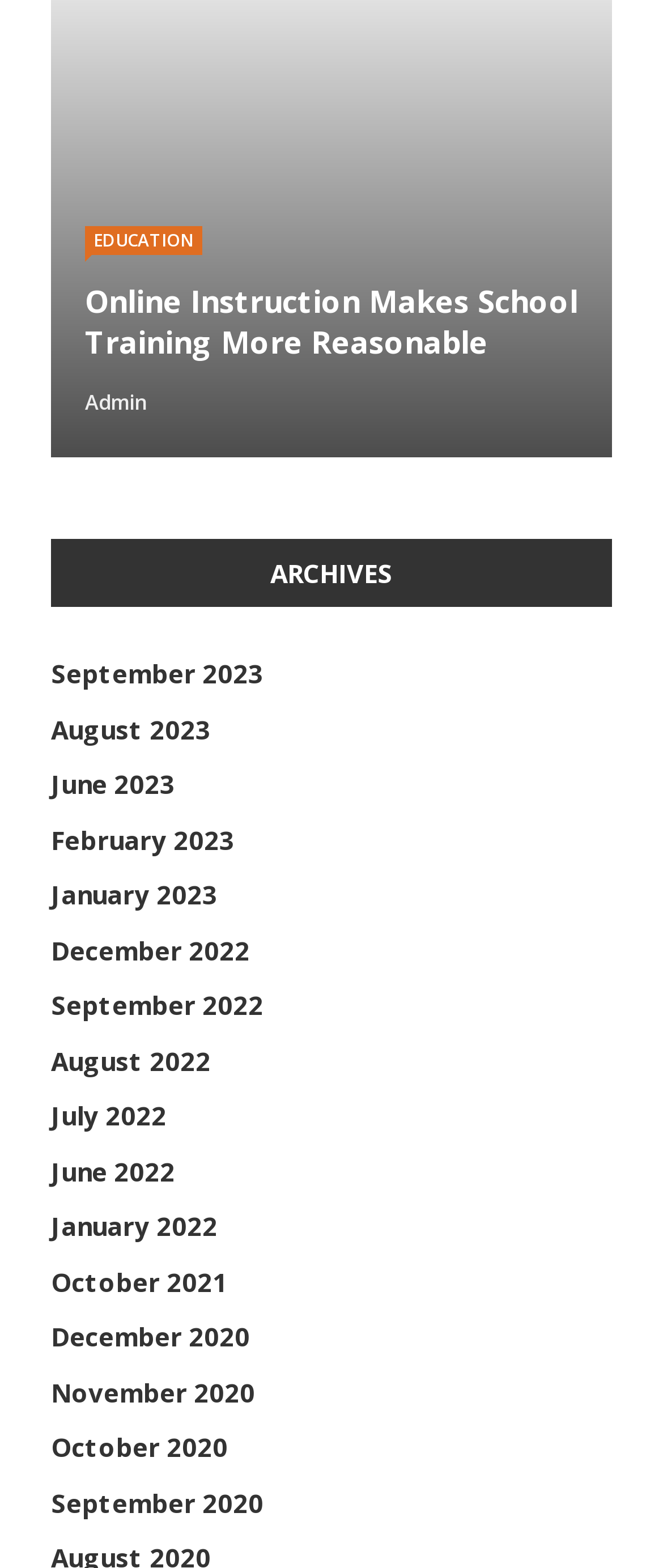Respond with a single word or phrase to the following question: How many articles are available under the FAMILY category?

1